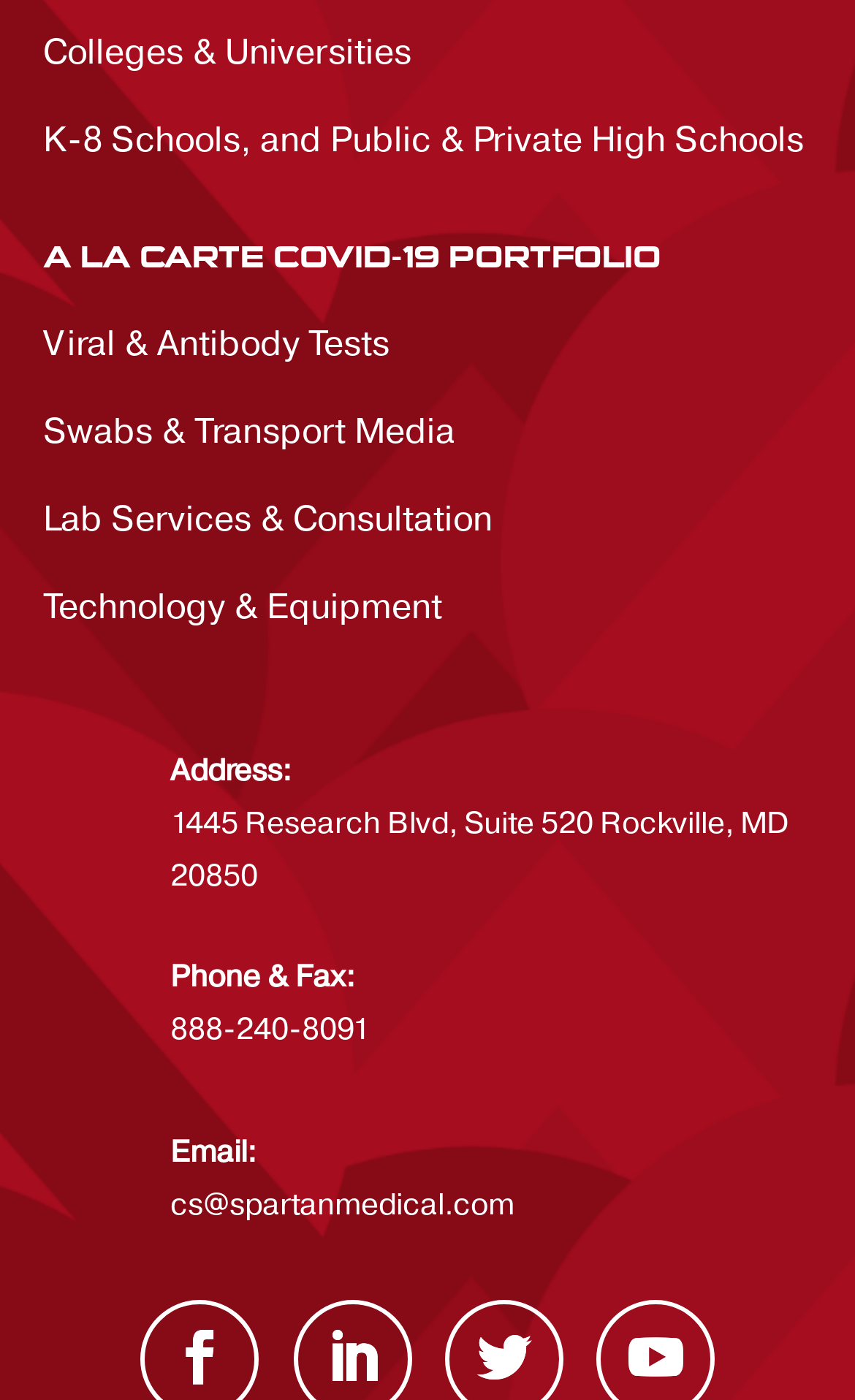What is the company's email address?
Look at the image and respond with a one-word or short phrase answer.

cs@spartanmedical.com